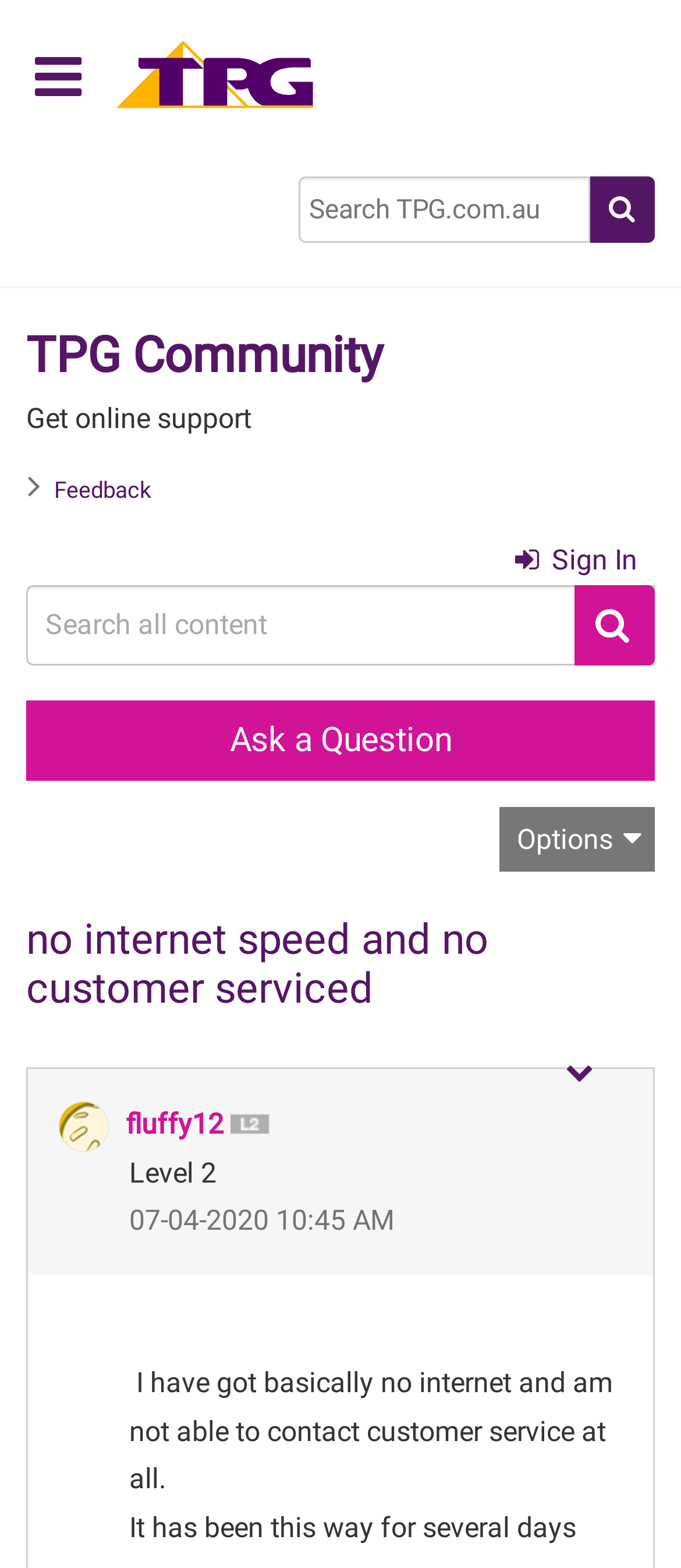Create a detailed summary of the webpage's content and design.

This webpage appears to be a forum post on the TPG Community website. At the top left, there is a button with a hamburger icon, followed by a "Home" link with an accompanying image. A search box is located to the right of these elements, accompanied by a magnifying glass button. 

The page title "TPG Community" is displayed prominently, with a "Get online support" text below it. A navigation menu, referred to as "breadcrumbs," is situated below the title. This menu includes a "Feedback" link with a speech bubble icon.

On the top right, there is a "Sign In" link with a lock icon. A "Search" button and a corresponding text box are positioned below it. 

The main content of the page is a forum post titled "no internet speed and no customer serviced." Below the title, there is a disabled generic element, which may be a post content preview. The post author's information is displayed, including their username "fluffy12," a profile image, and their level "Level 2." The post's timestamp, "07-04-2020 10:45 AM," is shown below the author's information.

The post content is a brief description of the issue, stating that the user has very slow internet and is unable to contact customer service. A "Show post option menu" button is located at the bottom right of the post.